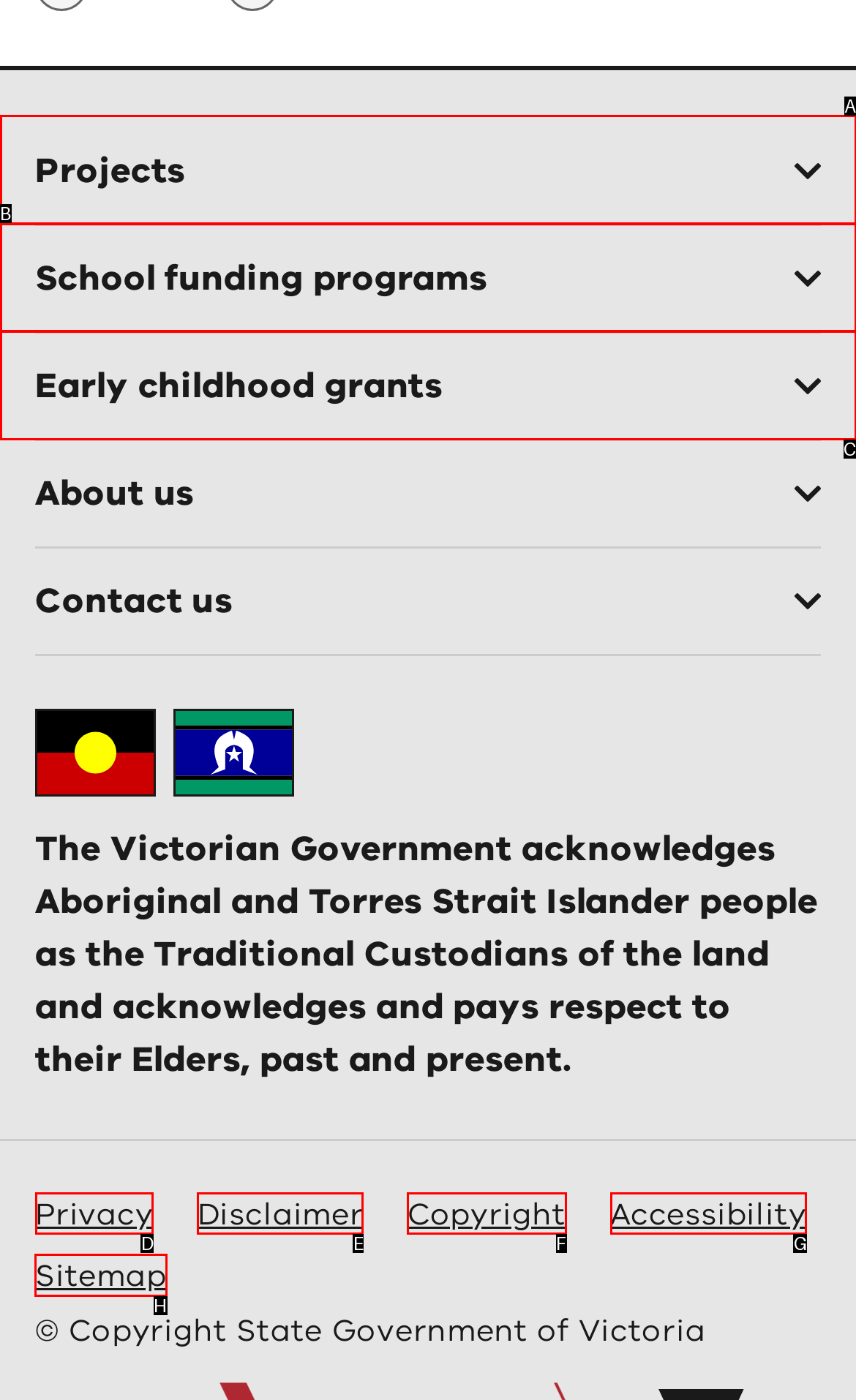Determine the letter of the UI element that you need to click to perform the task: Access the Sitemap.
Provide your answer with the appropriate option's letter.

H